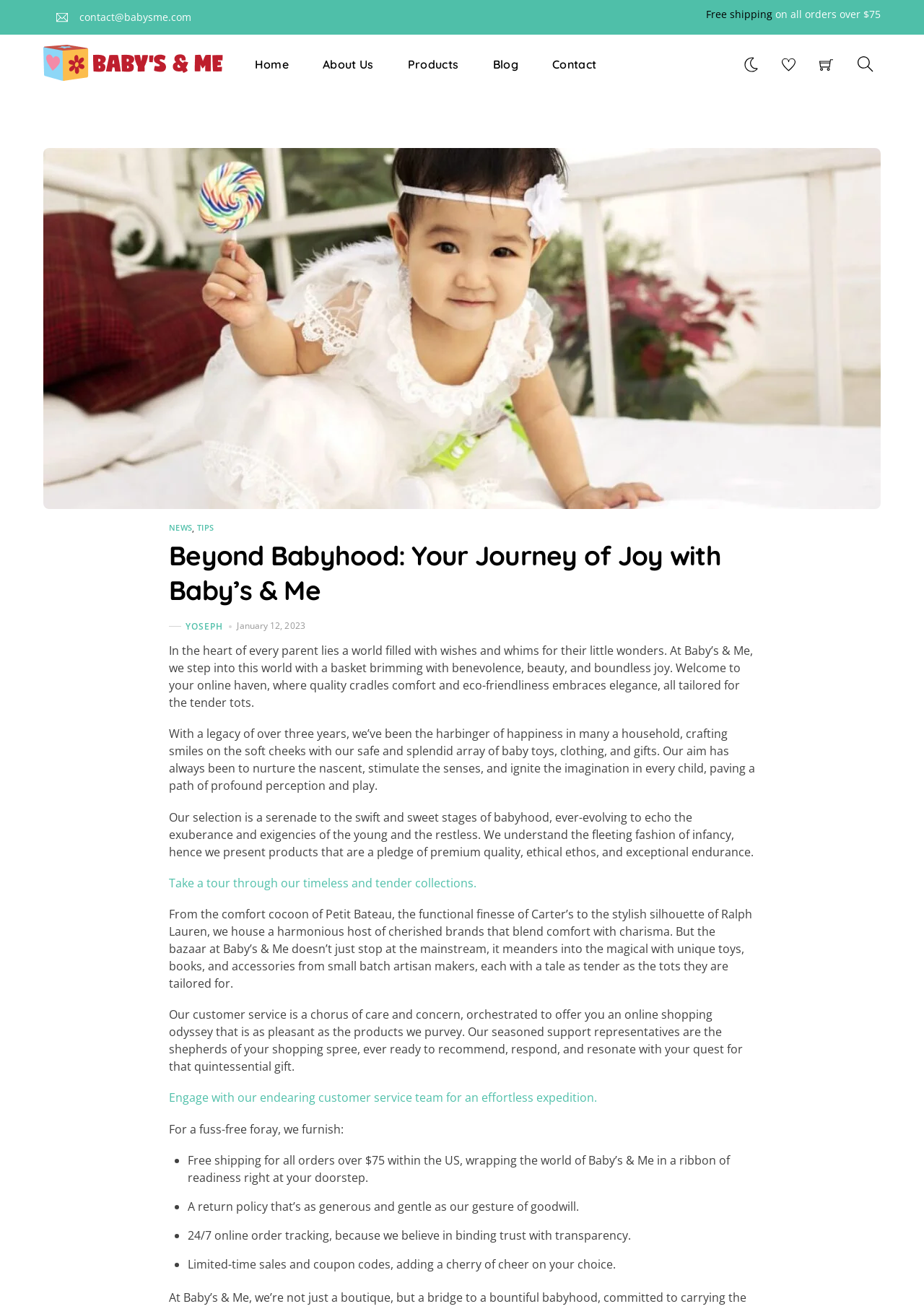Can you find the bounding box coordinates for the element to click on to achieve the instruction: "Take a tour through our timeless and tender collections"?

[0.183, 0.668, 0.516, 0.681]